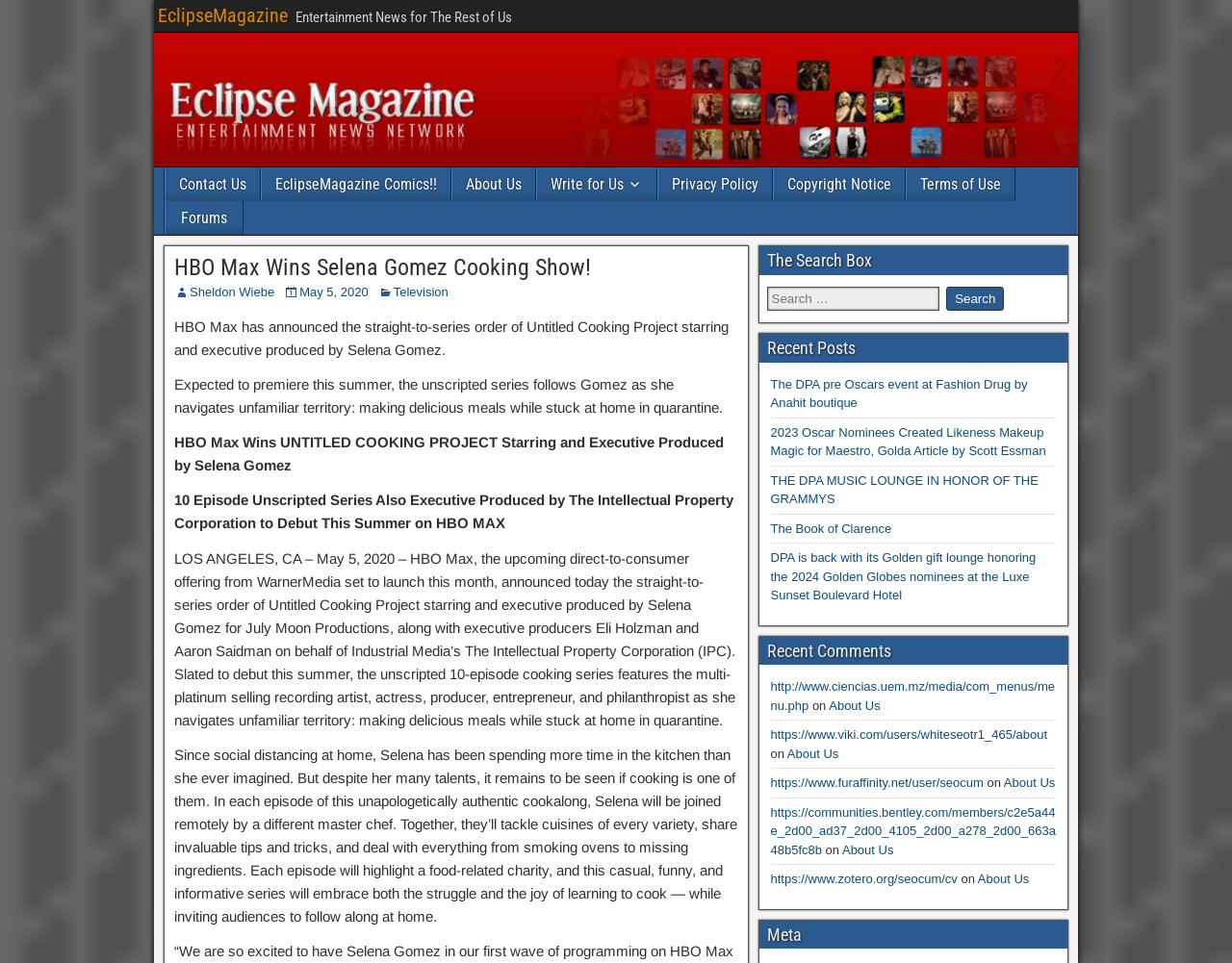Can you specify the bounding box coordinates of the area that needs to be clicked to fulfill the following instruction: "Search for something in the search box"?

[0.622, 0.294, 0.86, 0.327]